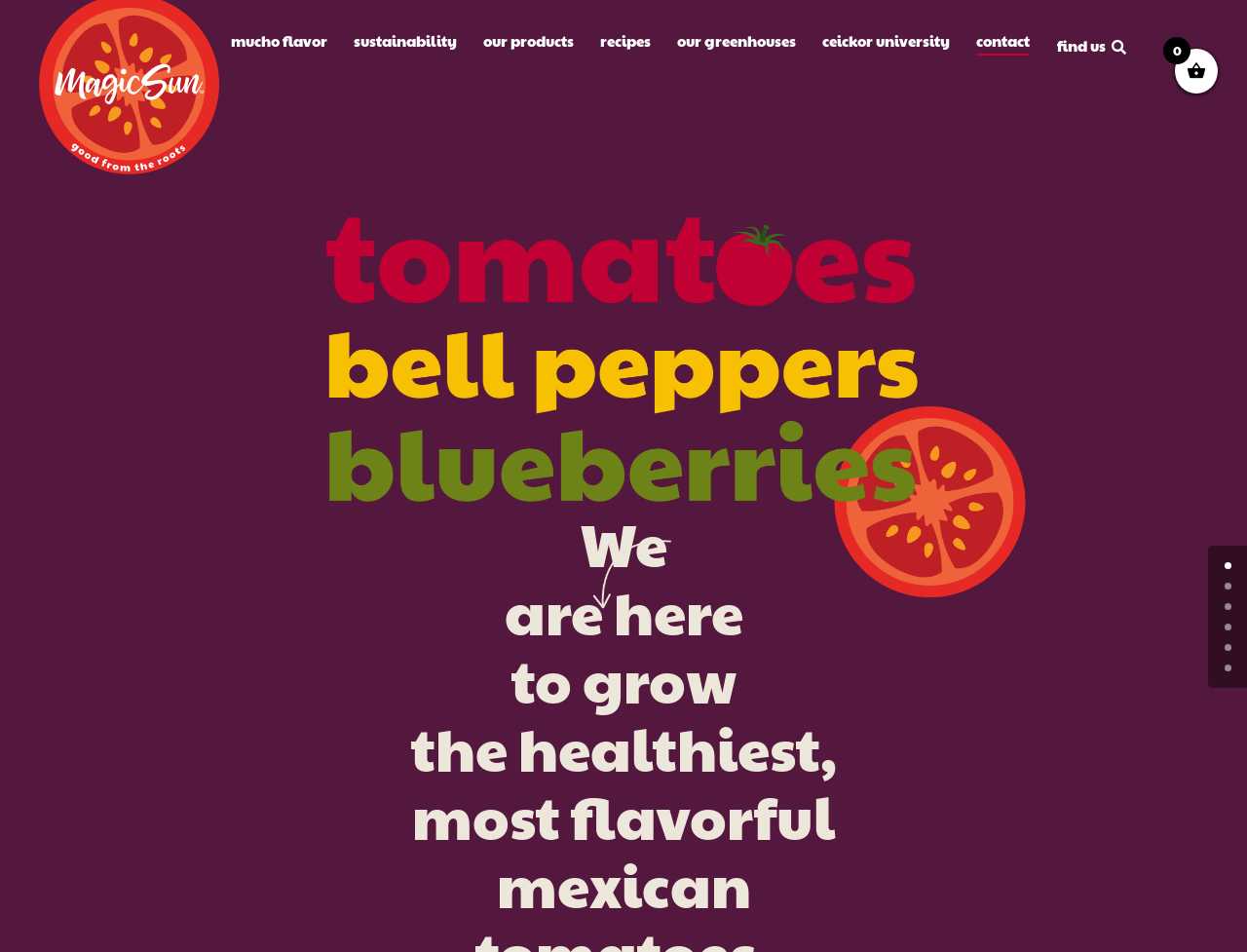Based on the image, give a detailed response to the question: How many headings are there on the webpage?

I counted the number of headings on the webpage, which are 'We', 'are here', 'to grow', 'the healthiest,', and 'most flavorful mexican'. There are 5 headings in total.